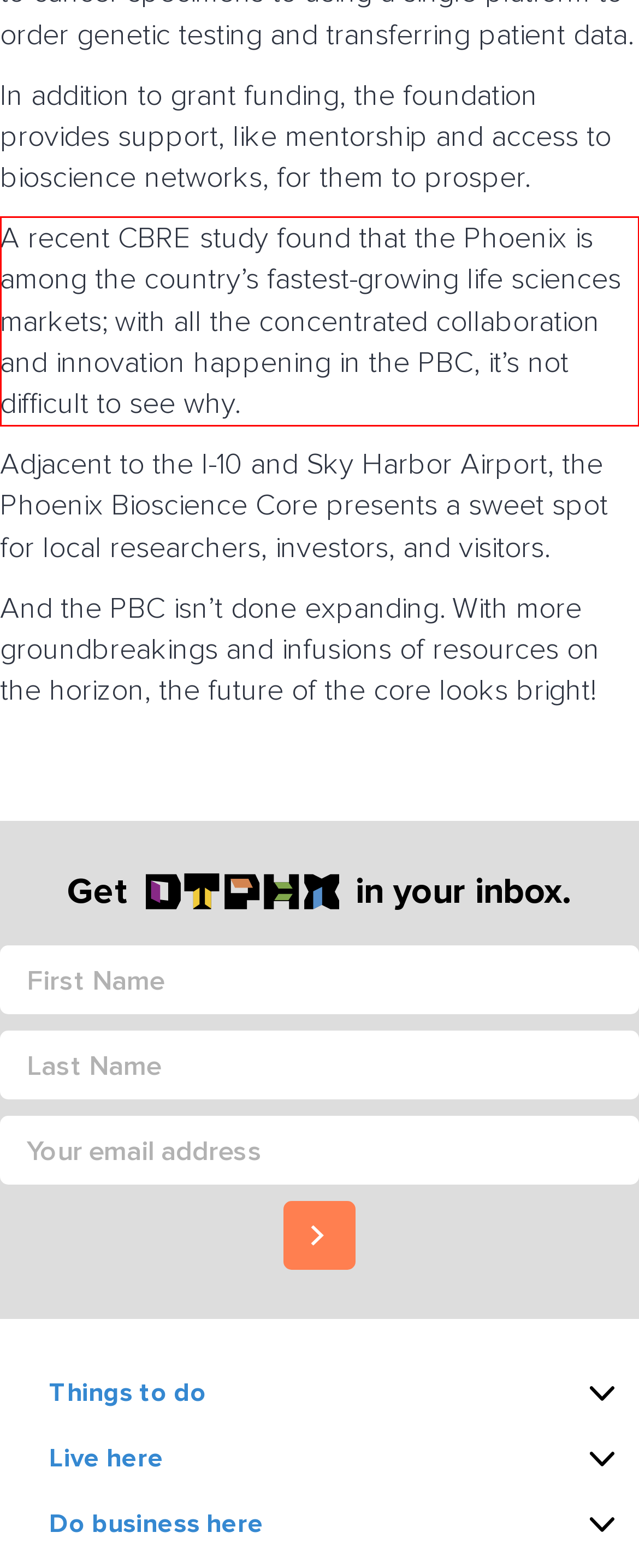Identify the red bounding box in the webpage screenshot and perform OCR to generate the text content enclosed.

A recent CBRE study found that the Phoenix is among the country’s fastest-growing life sciences markets; with all the concentrated collaboration and innovation happening in the PBC, it’s not difficult to see why.